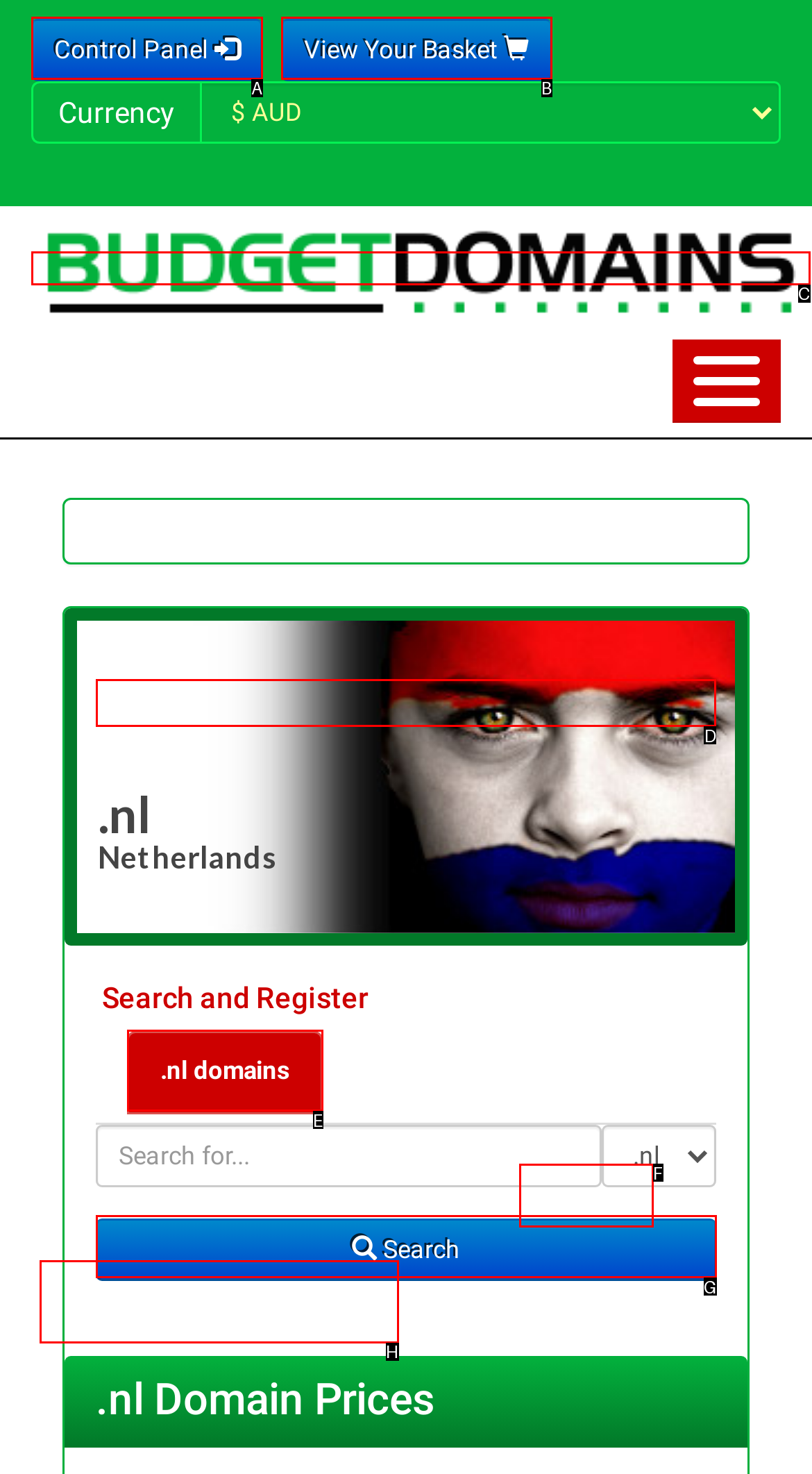From the given options, choose the one to complete the task: view .nl domain notes
Indicate the letter of the correct option.

D